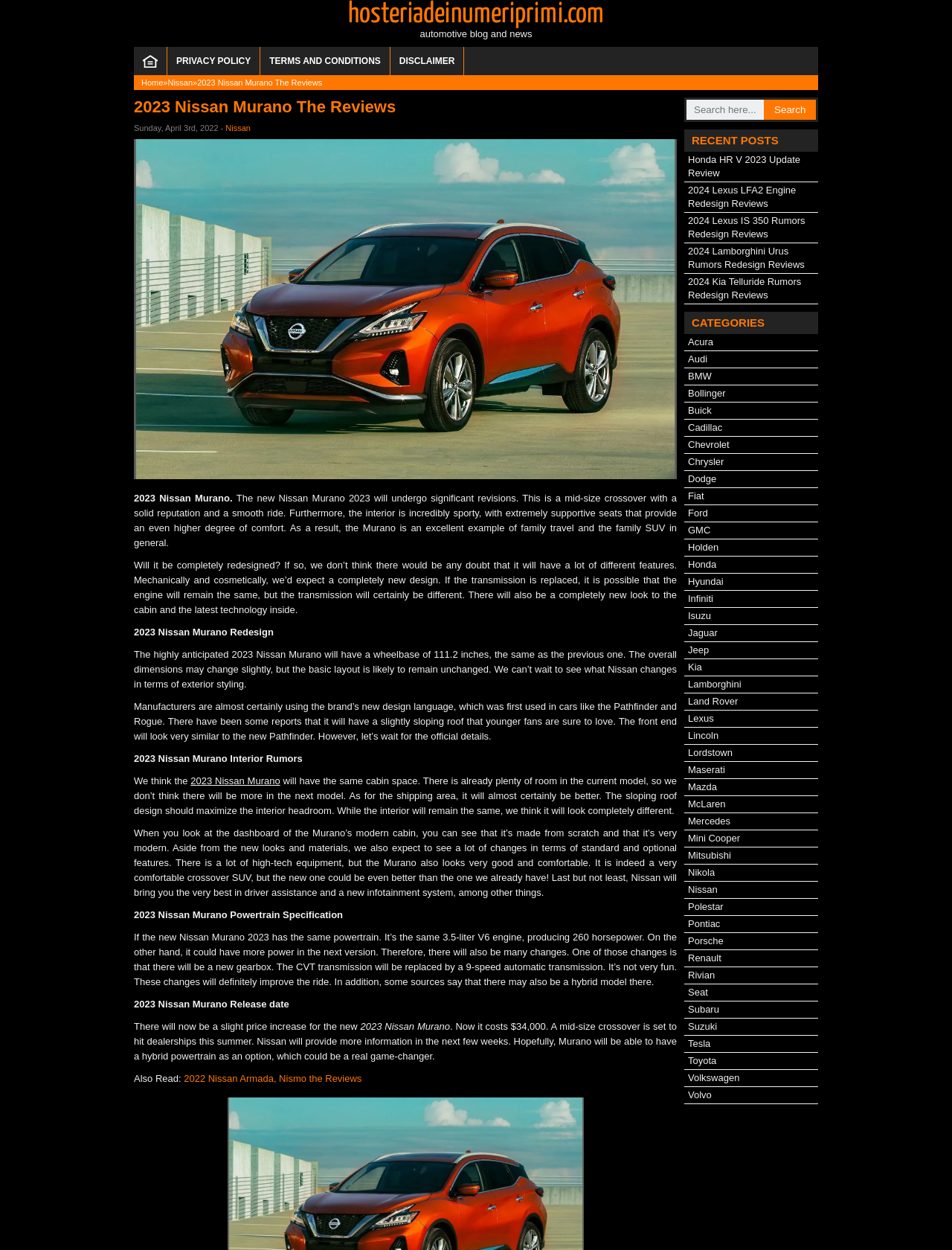Convey a detailed summary of the webpage, mentioning all key elements.

This webpage is about the 2023 Nissan Murano, a mid-size crossover SUV. At the top, there is a header section with a link to the website's homepage and a search bar on the right side. Below the header, there are several links to important pages, including "PRIVACY POLICY", "TERMS AND CONDITIONS", and "DISCLAIMER".

The main content of the webpage is divided into several sections. The first section is an introduction to the 2023 Nissan Murano, which describes its smooth ride, sporty interior, and supportive seats. The next section is about the redesign of the Murano, discussing its wheelbase, exterior styling, and potential features.

Following this, there are sections on the interior rumors, powertrain specification, and release date of the 2023 Nissan Murano. The interior rumors section talks about the cabin space, shipping area, and expected features. The powertrain specification section discusses the potential engine and transmission changes. The release date section mentions a slight price increase and a summer release.

On the right side of the webpage, there are two columns of links. The top column is labeled "RECENT POSTS" and contains links to reviews of other cars, such as the Honda HR-V and Lexus LFA2. The bottom column is labeled "CATEGORIES" and contains links to various car brands, including Acura, Audi, BMW, and more.

Throughout the webpage, there are several headings and subheadings that organize the content and make it easier to read. There are also images scattered throughout the page, including a picture of the 2023 Nissan Murano New Update Style SUV.